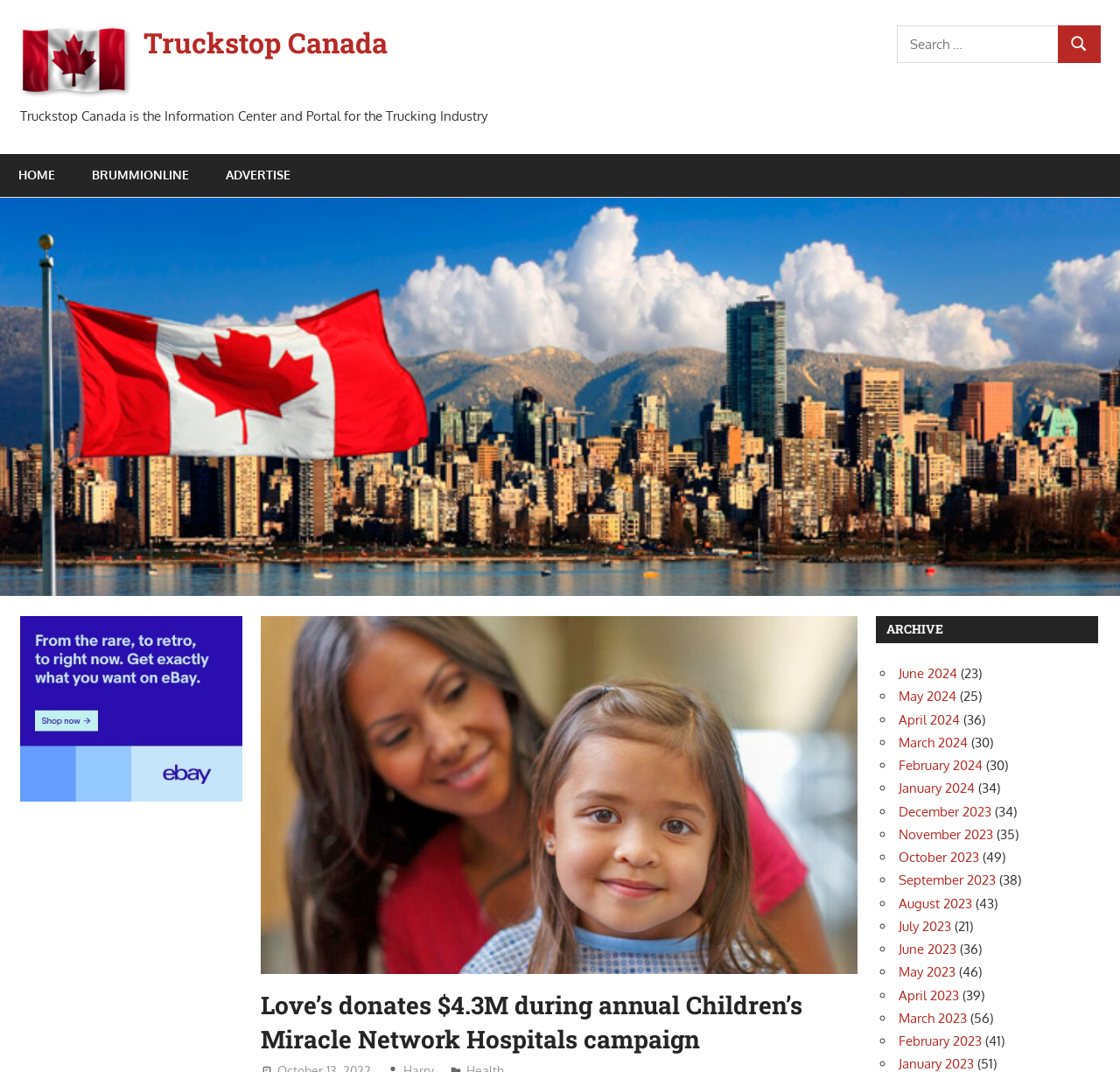Could you determine the bounding box coordinates of the clickable element to complete the instruction: "Read the article about Love’s donation"? Provide the coordinates as four float numbers between 0 and 1, i.e., [left, top, right, bottom].

[0.233, 0.922, 0.717, 0.984]